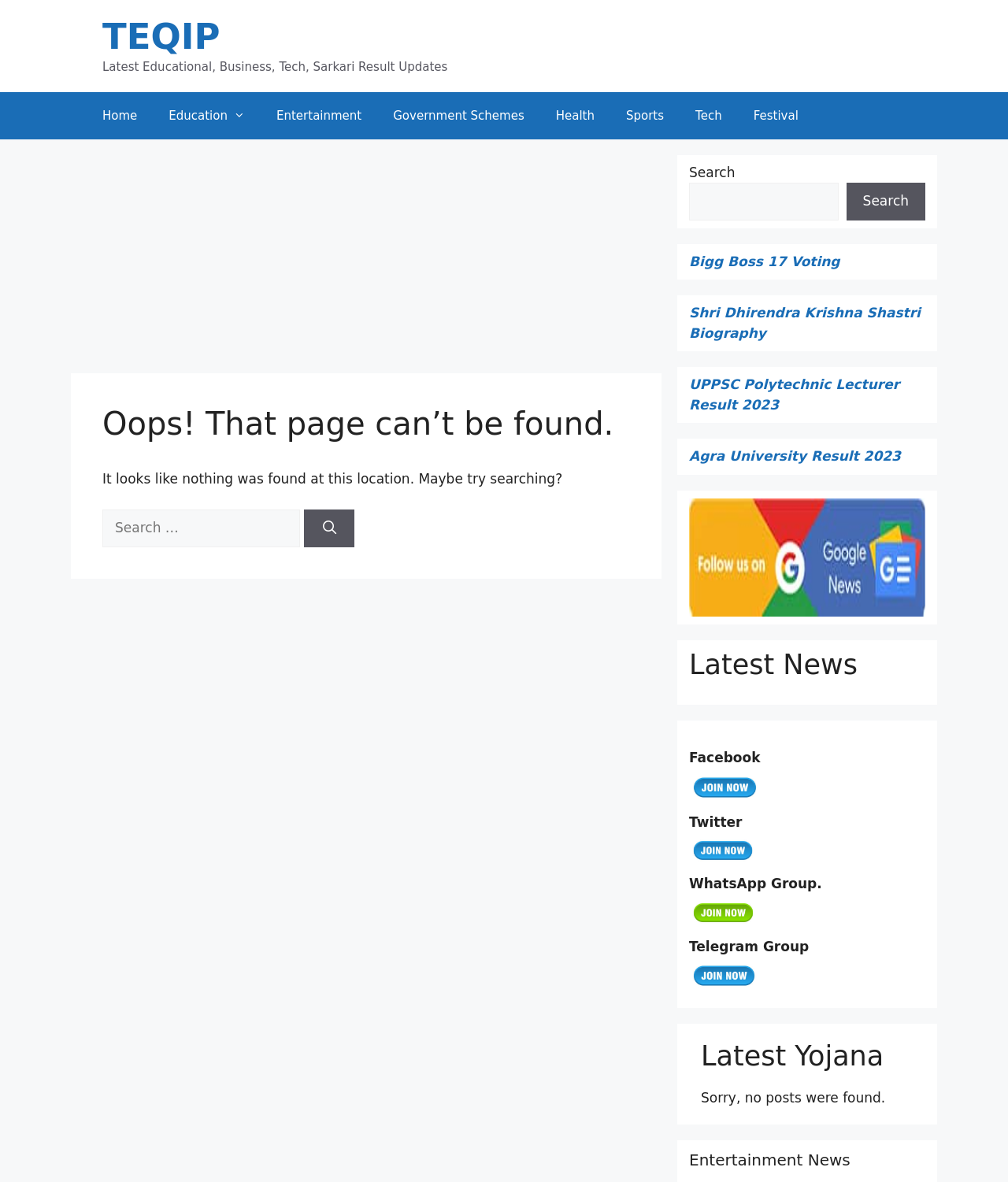Using the provided description UPPSC Polytechnic Lecturer Result 2023, find the bounding box coordinates for the UI element. Provide the coordinates in (top-left x, top-left y, bottom-right x, bottom-right y) format, ensuring all values are between 0 and 1.

[0.684, 0.318, 0.892, 0.349]